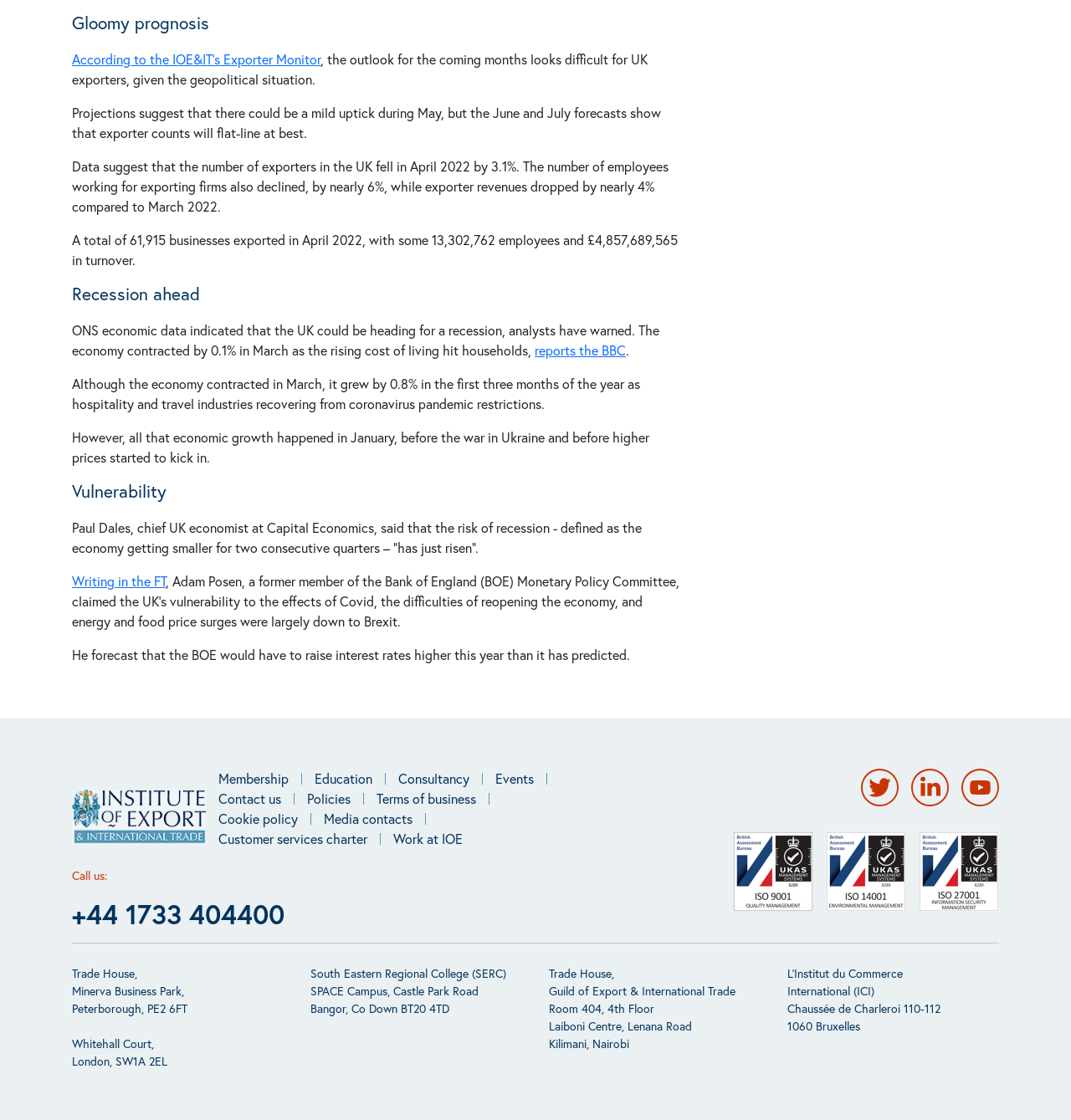Please provide a brief answer to the question using only one word or phrase: 
What happened to the number of exporters in the UK in April 2022?

Fell by 3.1%